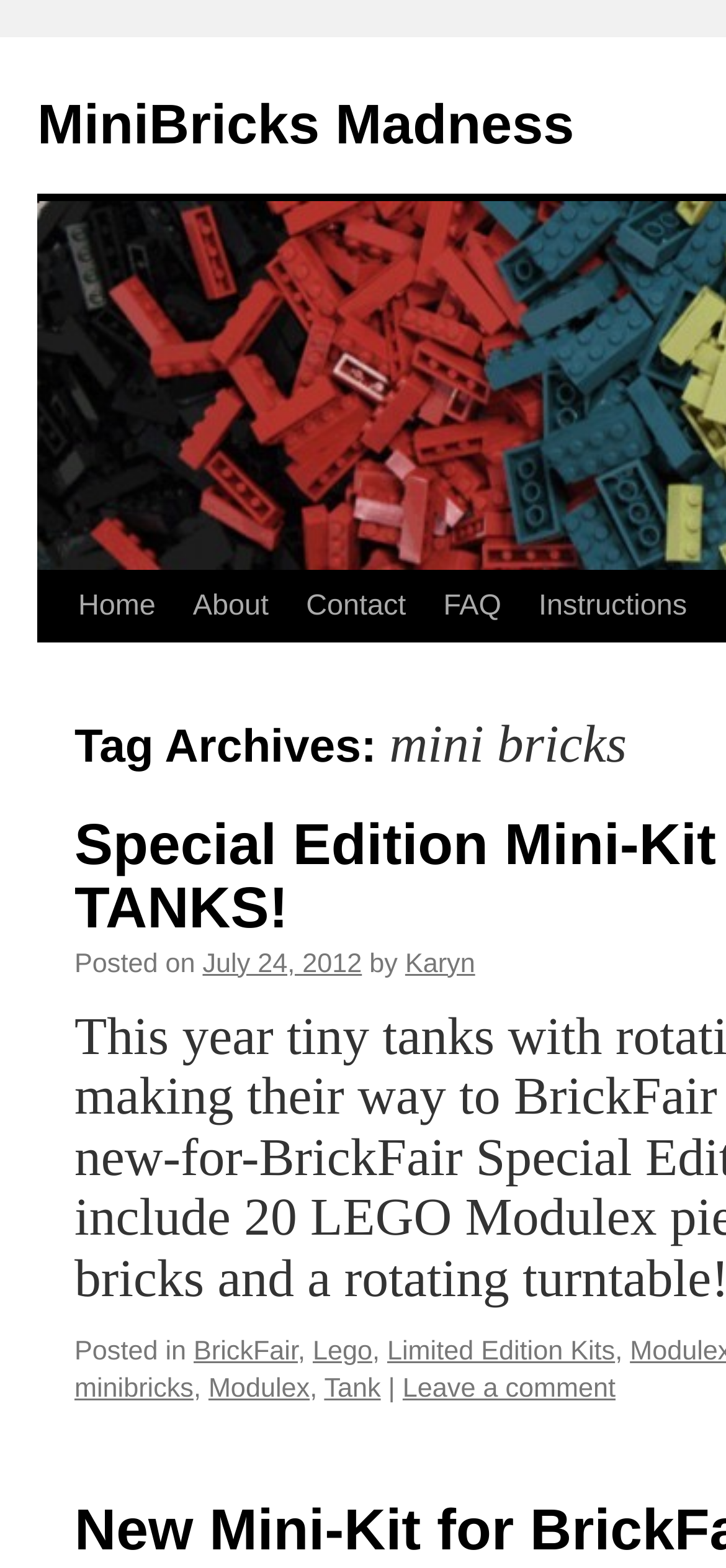Please examine the image and answer the question with a detailed explanation:
What is the date of the post?

The date of the post can be determined by looking at the link with the text 'July 24, 2012', which is located near the top of the page. This suggests that the post was published on July 24, 2012.